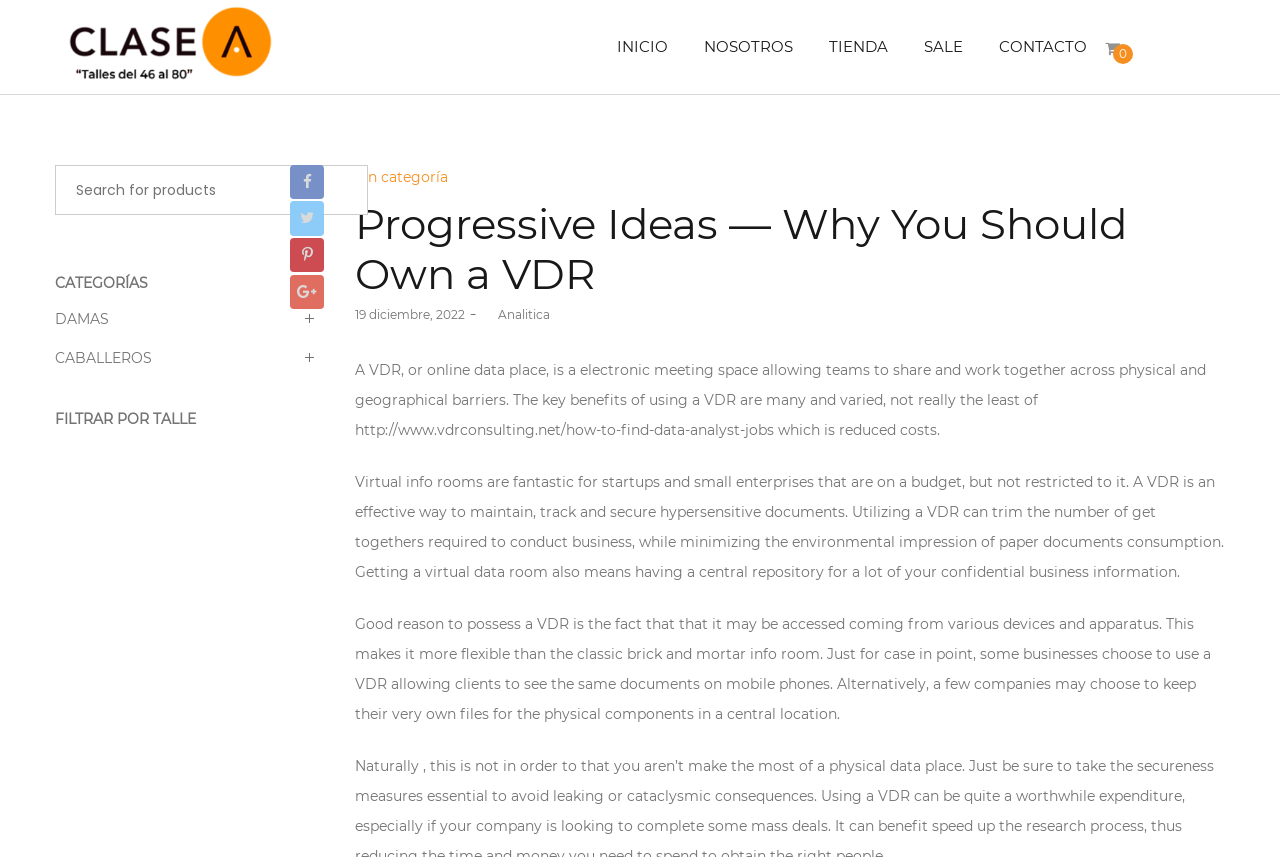Use a single word or phrase to answer the question:
What is located in a central repository?

confidential business information